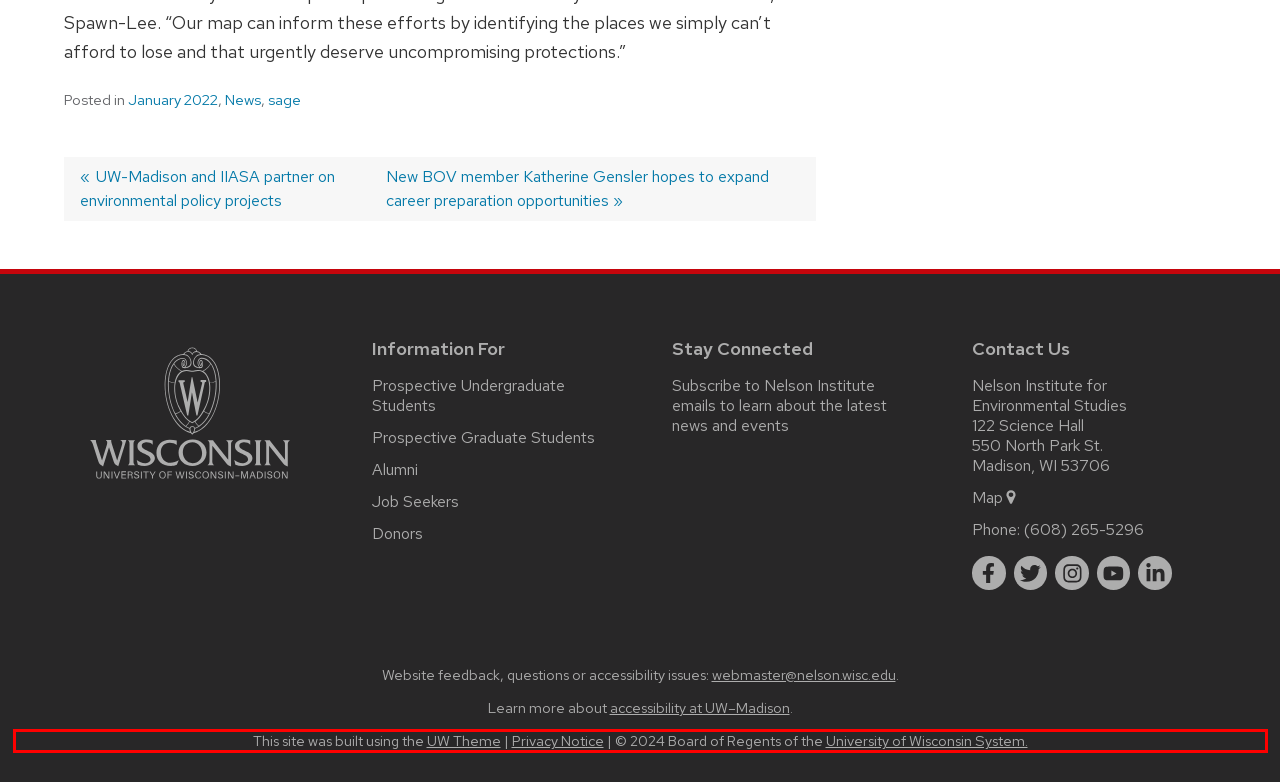Analyze the red bounding box in the provided webpage screenshot and generate the text content contained within.

This site was built using the UW Theme | Privacy Notice | © 2024 Board of Regents of the University of Wisconsin System.